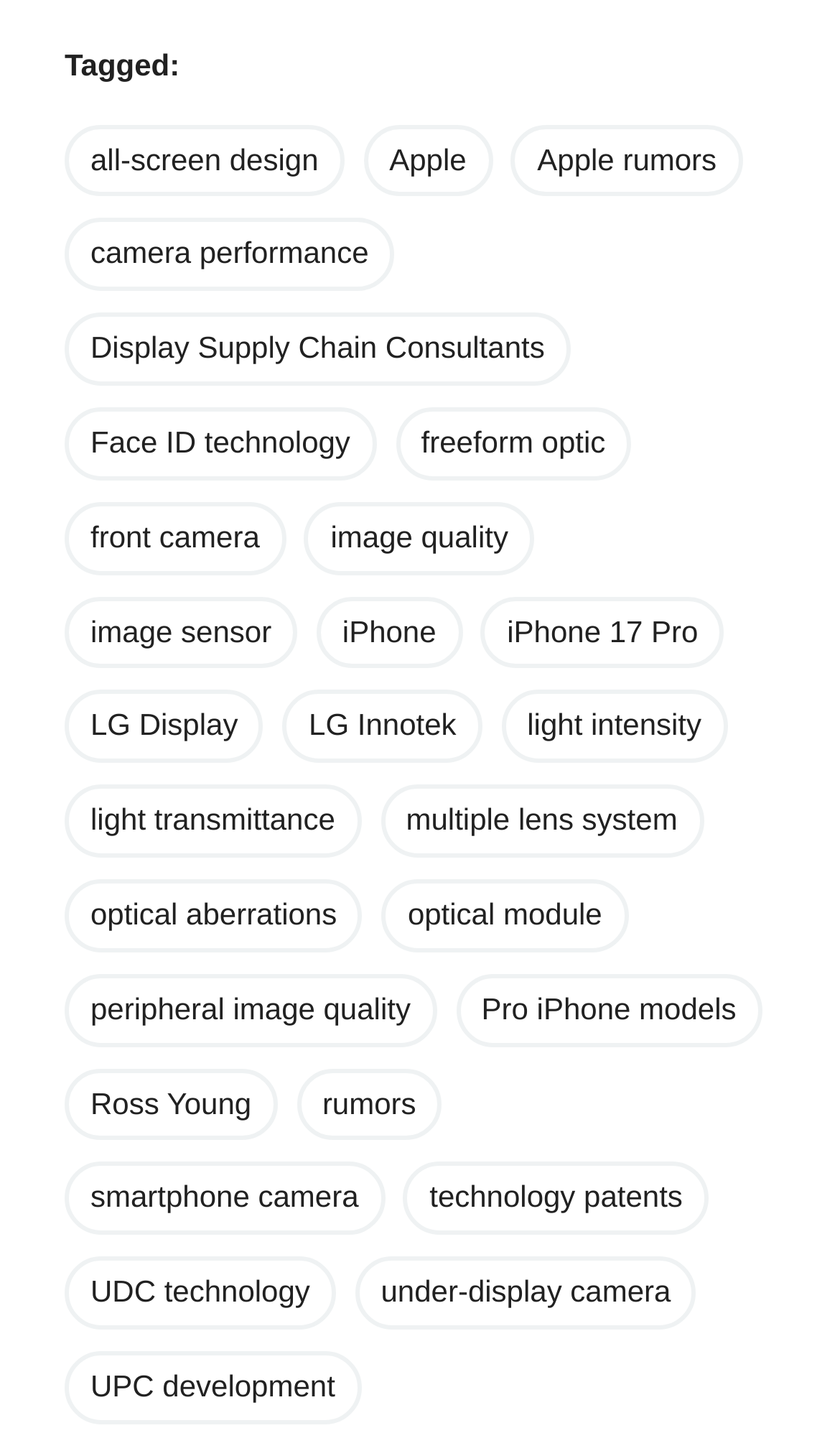What is the goal of LG Display's UDC development?
Answer the question with a single word or phrase derived from the image.

Achieve 20% light transmittance by 2023